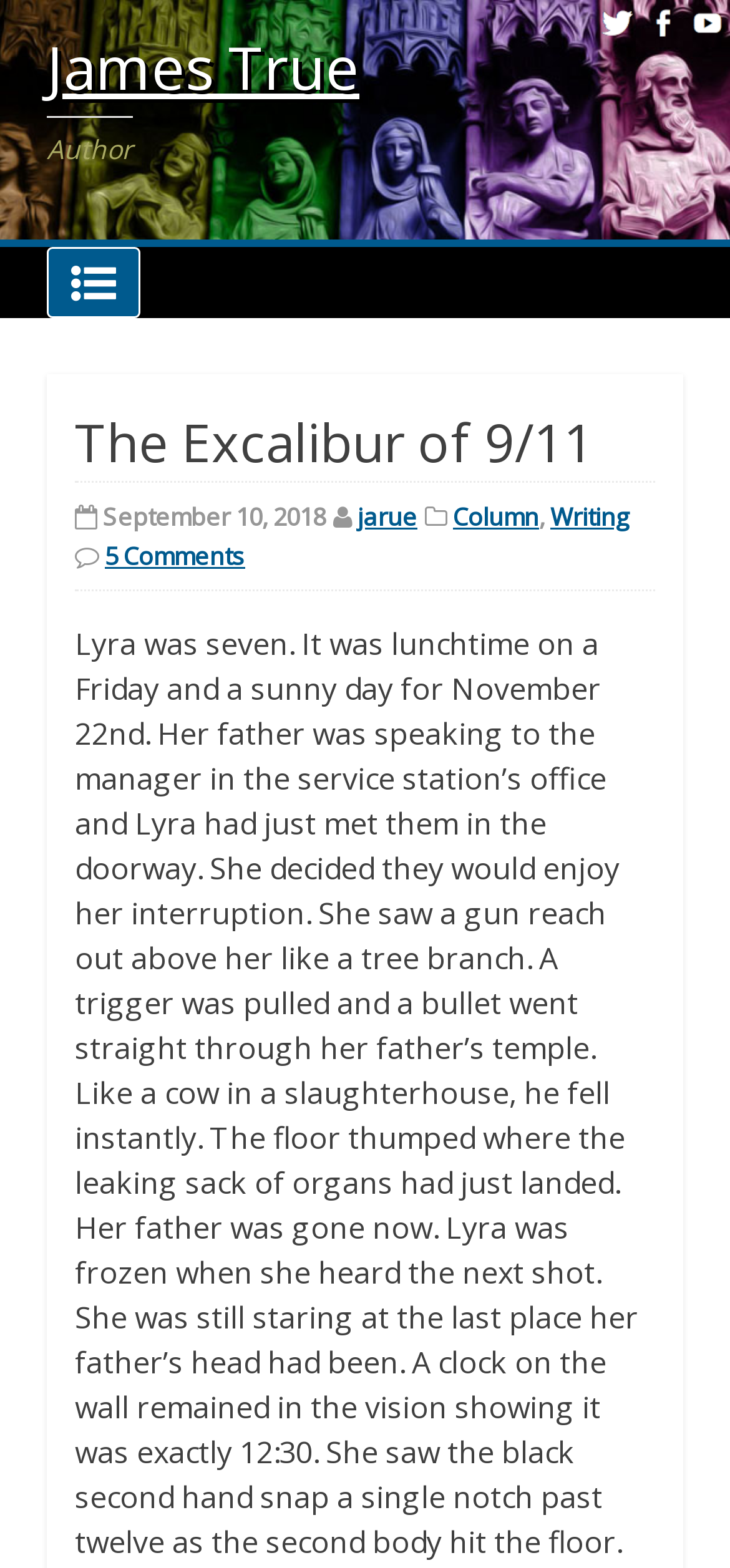Determine the bounding box of the UI component based on this description: "cookie policy". The bounding box coordinates should be four float values between 0 and 1, i.e., [left, top, right, bottom].

None